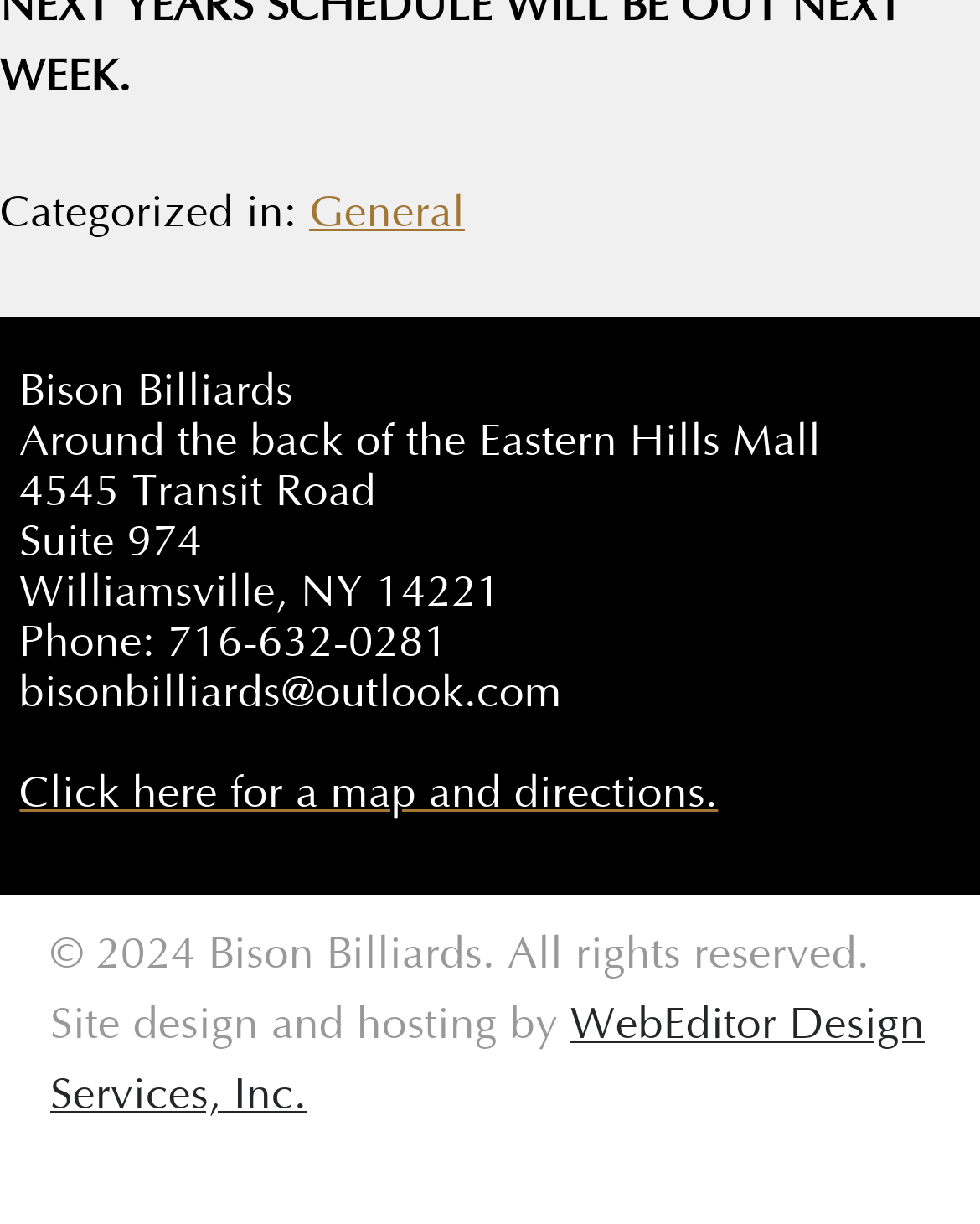What is the phone number?
Answer with a single word or phrase by referring to the visual content.

716-632-0281